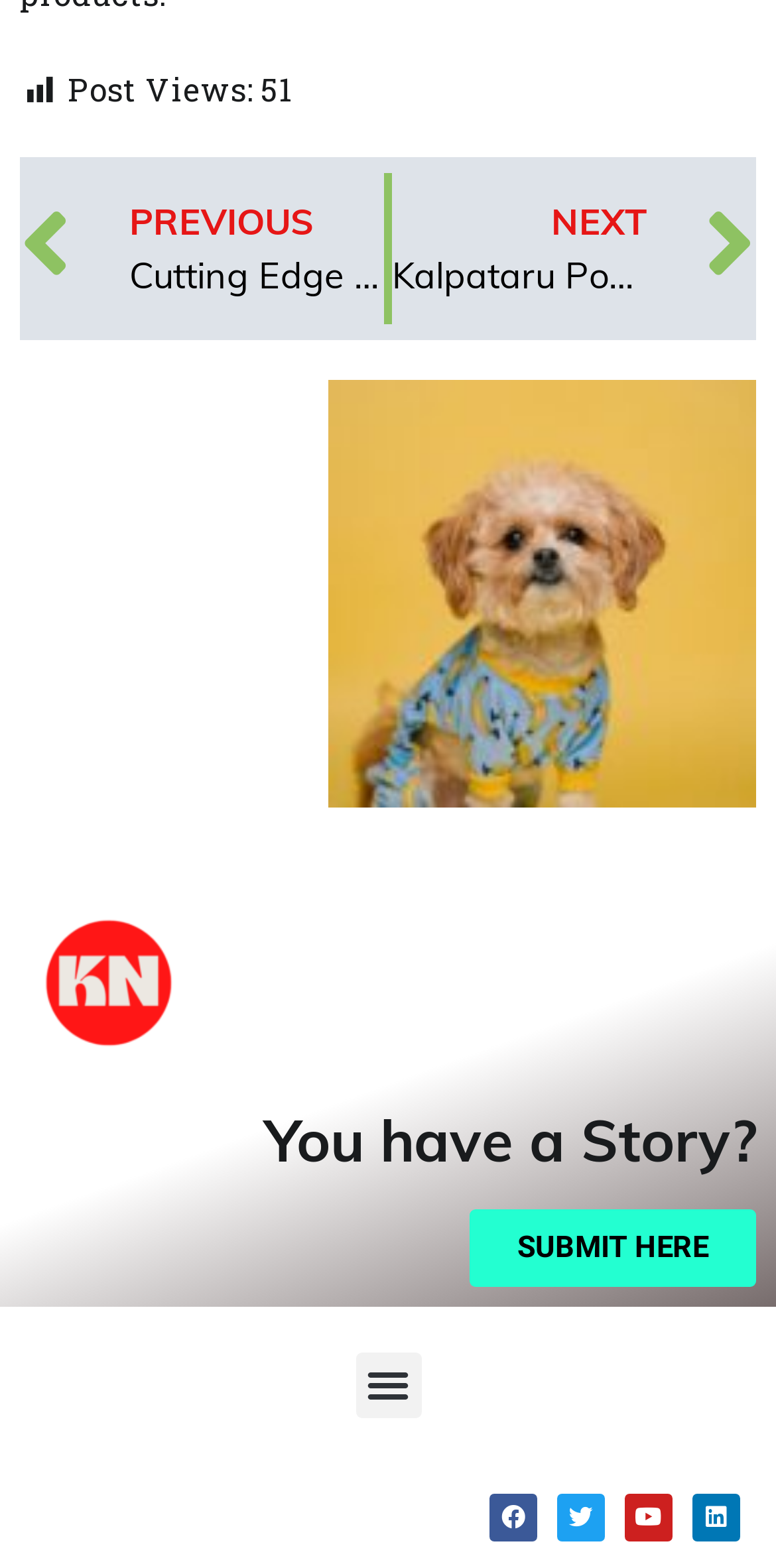Given the description of a UI element: "Youtube", identify the bounding box coordinates of the matching element in the webpage screenshot.

[0.805, 0.952, 0.867, 0.983]